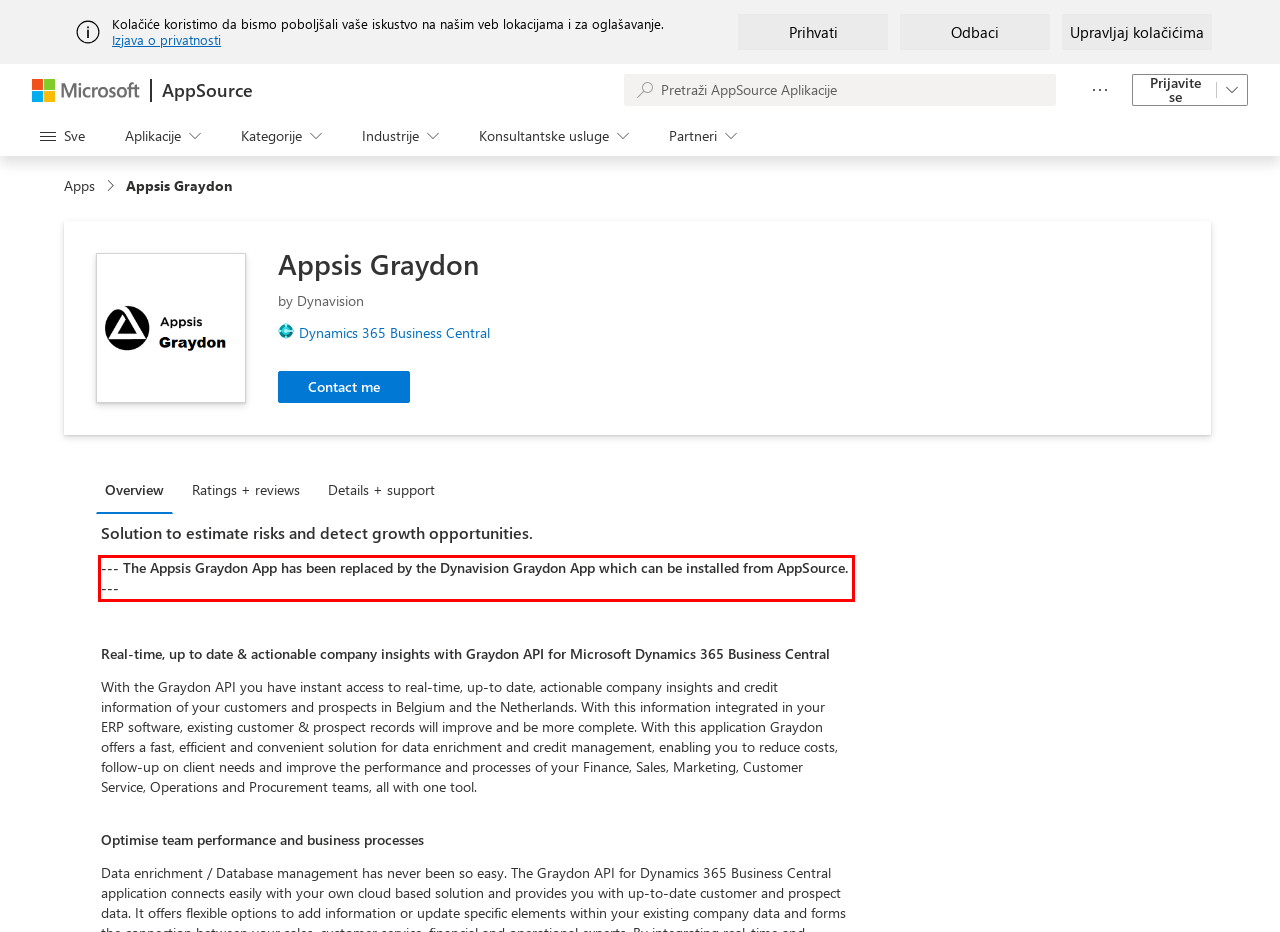Observe the screenshot of the webpage that includes a red rectangle bounding box. Conduct OCR on the content inside this red bounding box and generate the text.

--- The Appsis Graydon App has been replaced by the Dynavision Graydon App which can be installed from AppSource. ---